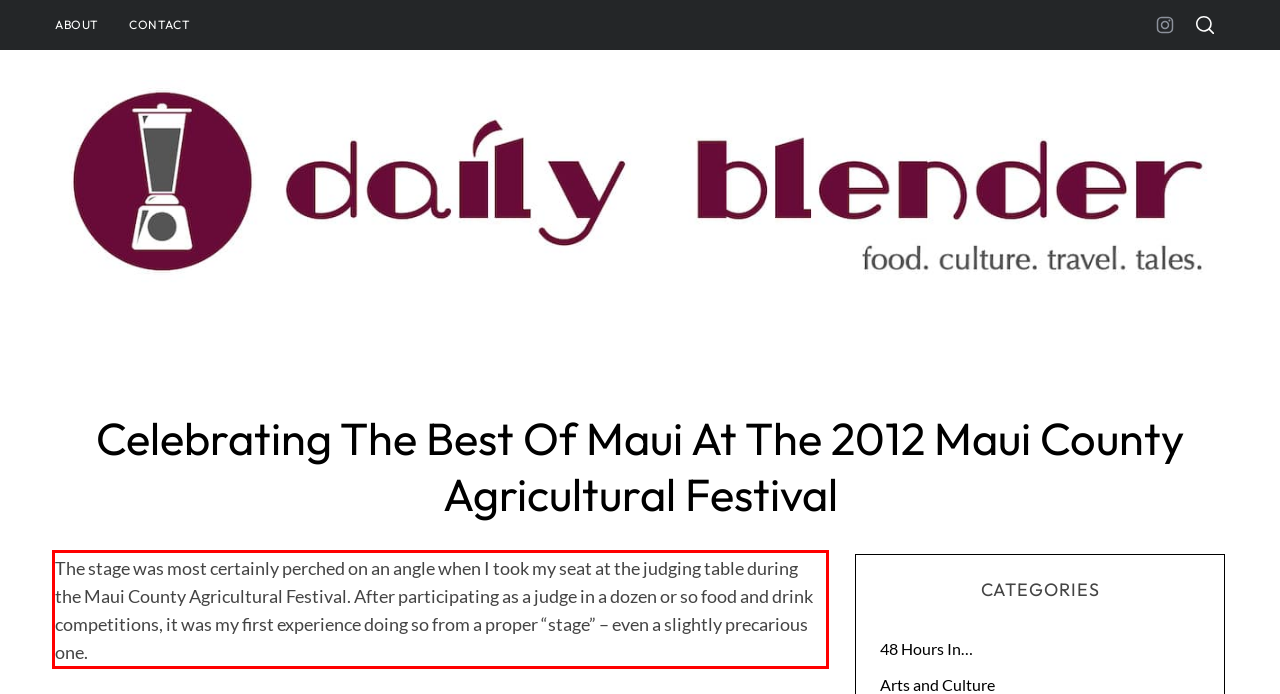You have a screenshot with a red rectangle around a UI element. Recognize and extract the text within this red bounding box using OCR.

The stage was most certainly perched on an angle when I took my seat at the judging table during the Maui County Agricultural Festival. After participating as a judge in a dozen or so food and drink competitions, it was my first experience doing so from a proper “stage” – even a slightly precarious one.